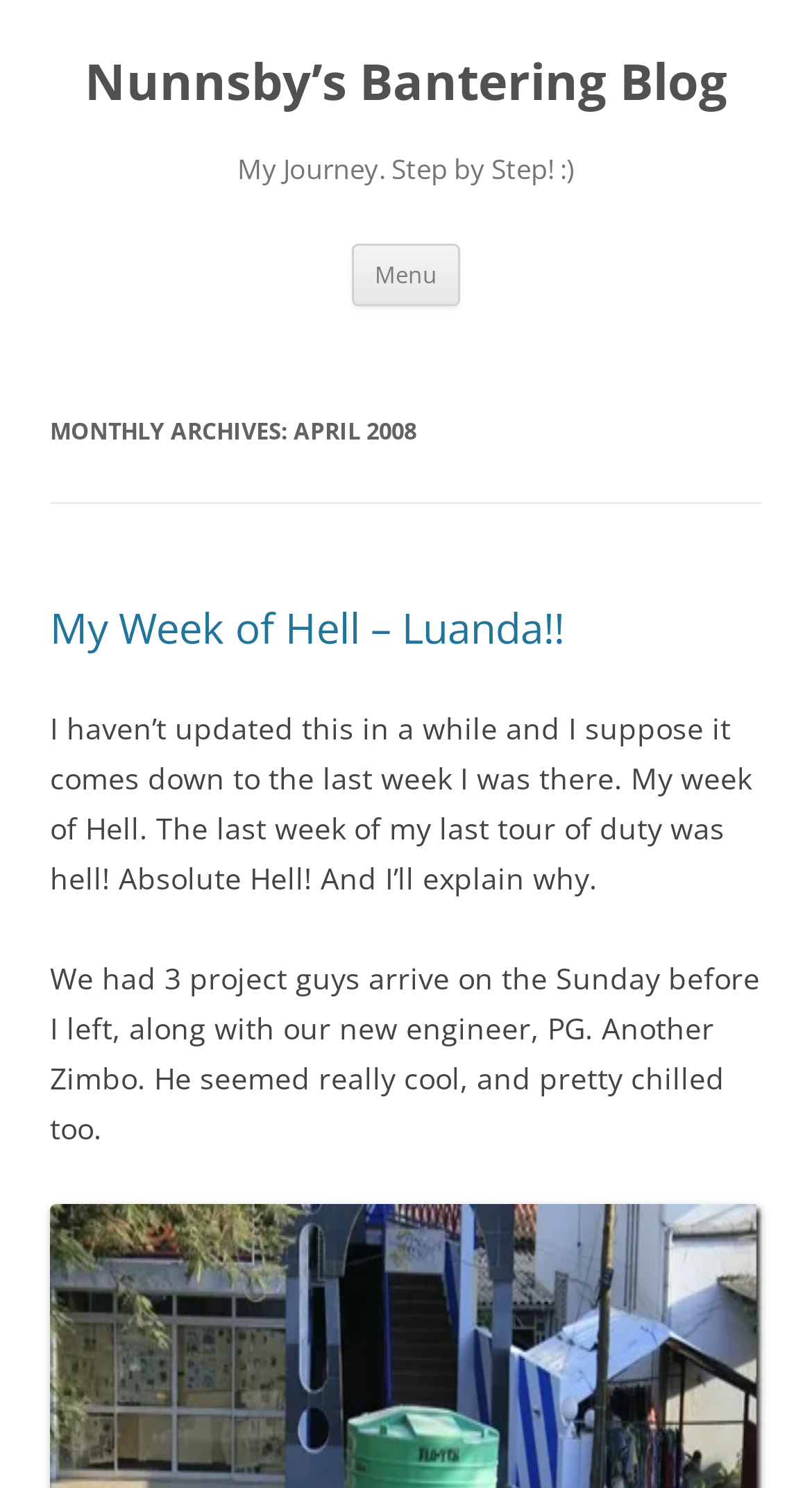Determine the main headline from the webpage and extract its text.

Nunnsby’s Bantering Blog